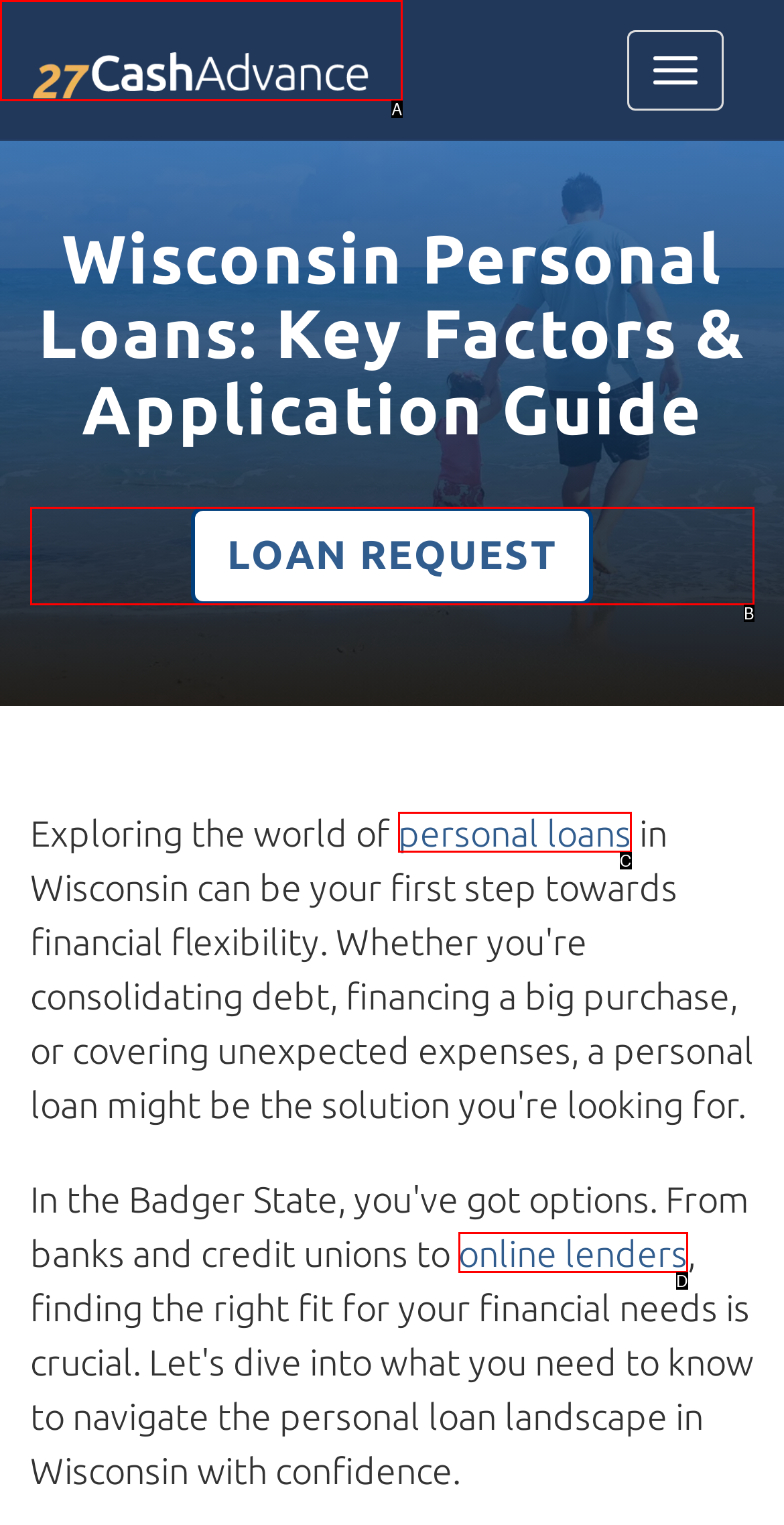From the provided options, pick the HTML element that matches the description: parent_node: Toggle navigation. Respond with the letter corresponding to your choice.

A